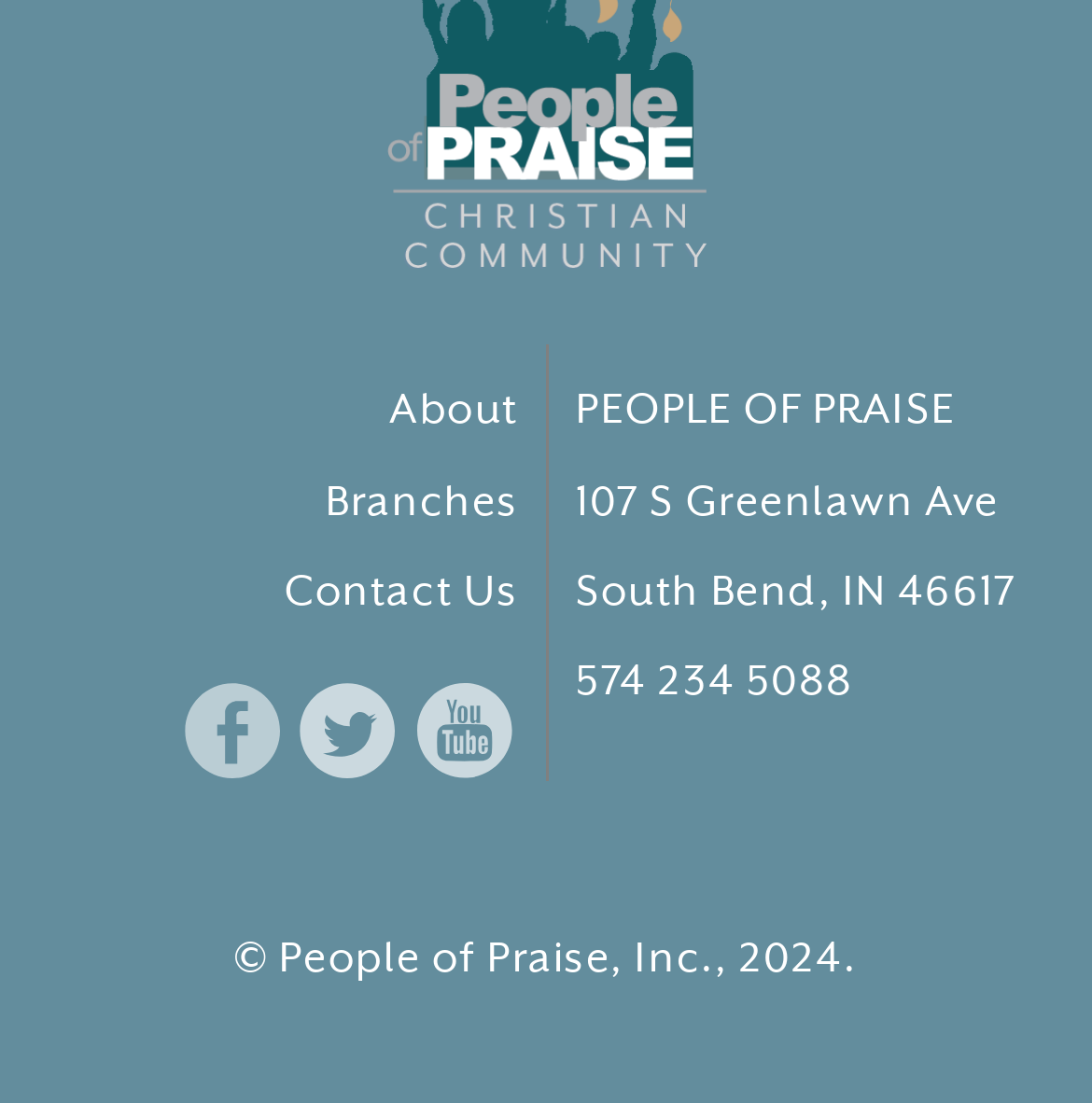What are the social media platforms linked on the webpage?
Based on the image, give a one-word or short phrase answer.

Facebook, Twitter, YouTube